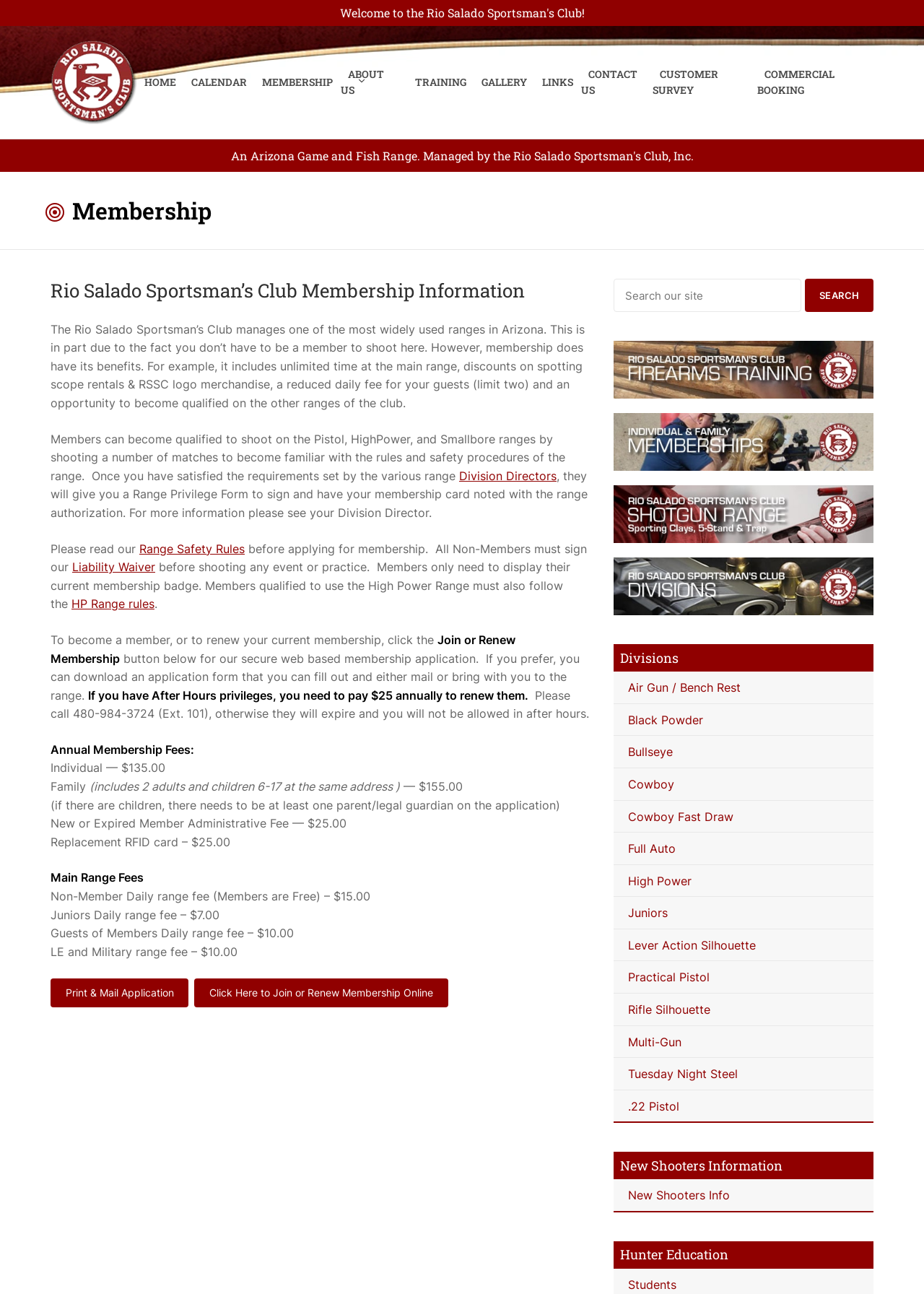Give a detailed explanation of the elements present on the webpage.

The webpage is about the Rio Salado Sportsman's Club Membership Information. At the top left corner, there is a logo of the Rio Salado Sportsman's Club. Below the logo, there is a navigation menu with links to different sections of the website, including HOME, CALENDAR, MEMBERSHIP, ABOUT US, TRAINING, GALLERY, LINKS, CONTACT US, CUSTOMER SURVEY, and COMMERCIAL BOOKING.

The main content of the webpage is divided into several sections. The first section is a heading that reads "Membership" and a subheading that reads "Rio Salado Sportsman’s Club Membership Information". Below the headings, there is a paragraph of text that explains the benefits of membership, including unlimited time at the main range, discounts on spotting scope rentals and RSSC logo merchandise, and a reduced daily fee for guests.

The next section explains how members can become qualified to shoot on the Pistol, HighPower, and Smallbore ranges by shooting a number of matches to become familiar with the rules and safety procedures of the range. There is a link to "Division Directors" and a paragraph of text that explains the process of getting a Range Privilege Form signed and having the membership card noted with the range authorization.

The following section provides information about range safety rules and liability waivers. There are links to "Range Safety Rules" and "Liability Waiver" and a paragraph of text that explains the requirements for non-members and members.

The next section explains how to become a member or renew membership, with a link to a secure web-based membership application and an option to download an application form. There is also information about annual membership fees, including individual and family rates, and additional fees for new or expired members, replacement RFID cards, and main range fees.

At the bottom of the webpage, there are links to "Print & Mail Application" and "Click Here to Join or Renew Membership Online". There is also a search bar with a textbox and a search button. Below the search bar, there are links to different divisions, including Air Gun / Bench Rest, Black Powder, Bullseye, and others. Finally, there are headings for "New Shooters Information" and "Hunter Education" with links to more information.